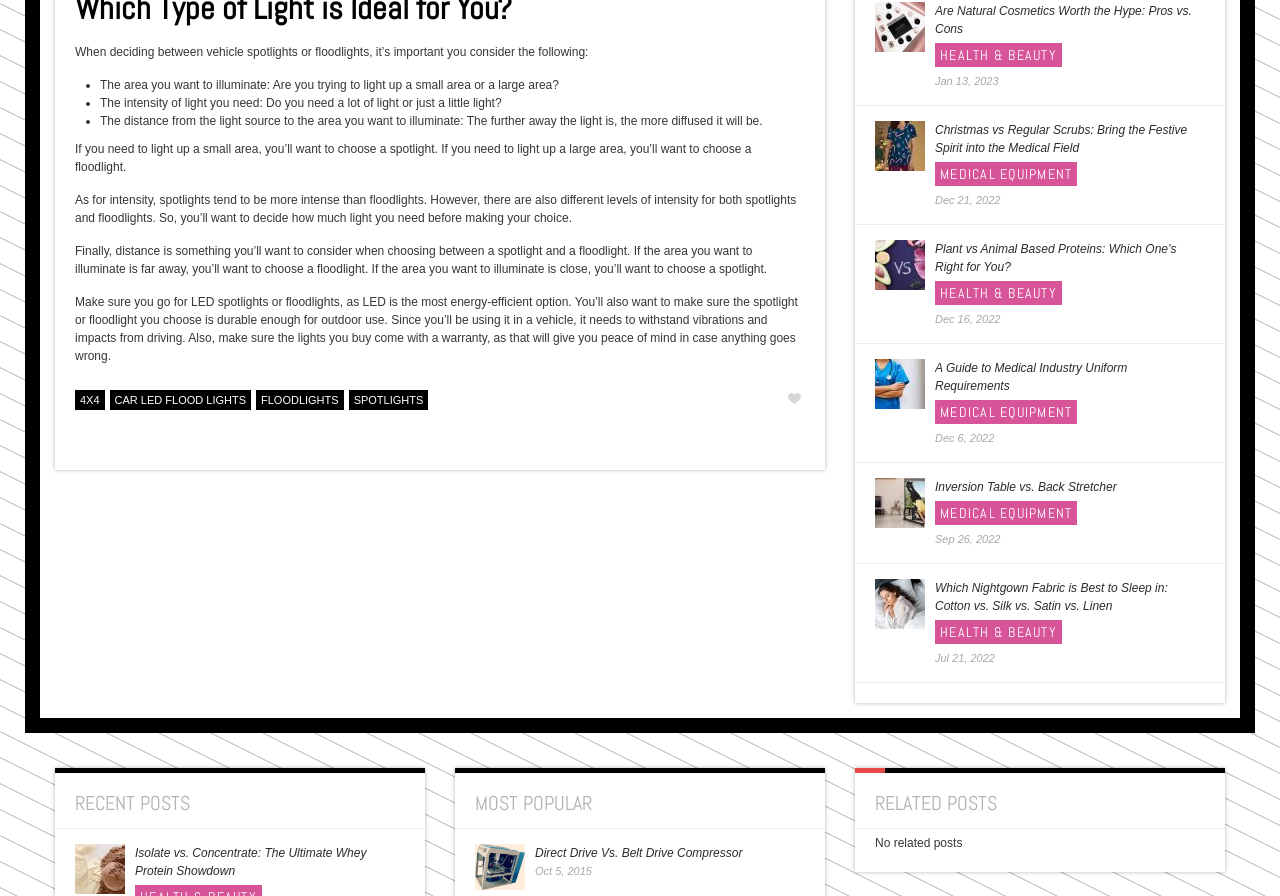Find the bounding box coordinates of the clickable area required to complete the following action: "Click on the 'cardio' link".

None